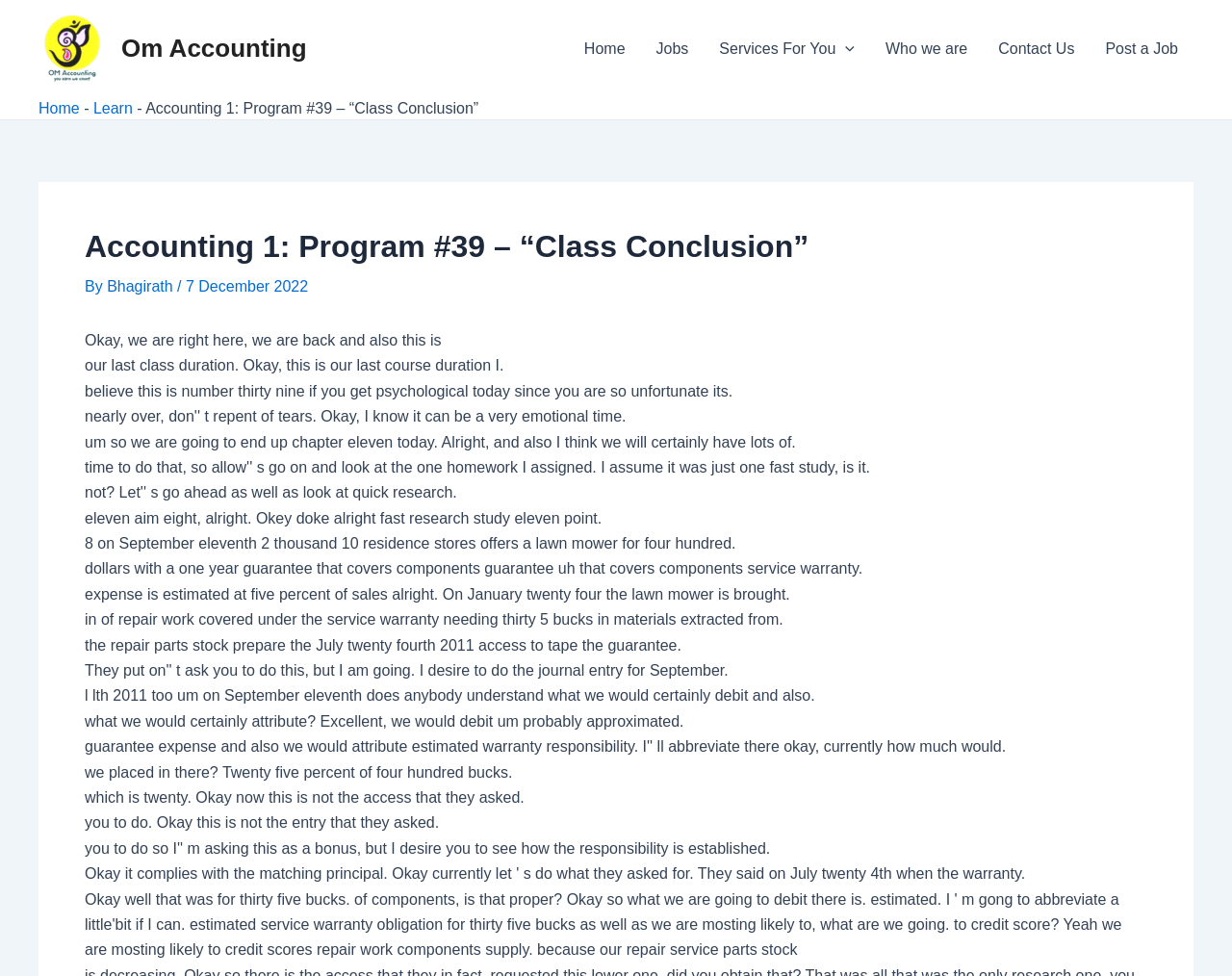What is the topic of the current page?
Utilize the image to construct a detailed and well-explained answer.

The topic of the current page is accounting, which is evident from the content of the page, including the title 'Accounting 1: Program #39 – “Class Conclusion”' and the text discussing accounting concepts and examples.